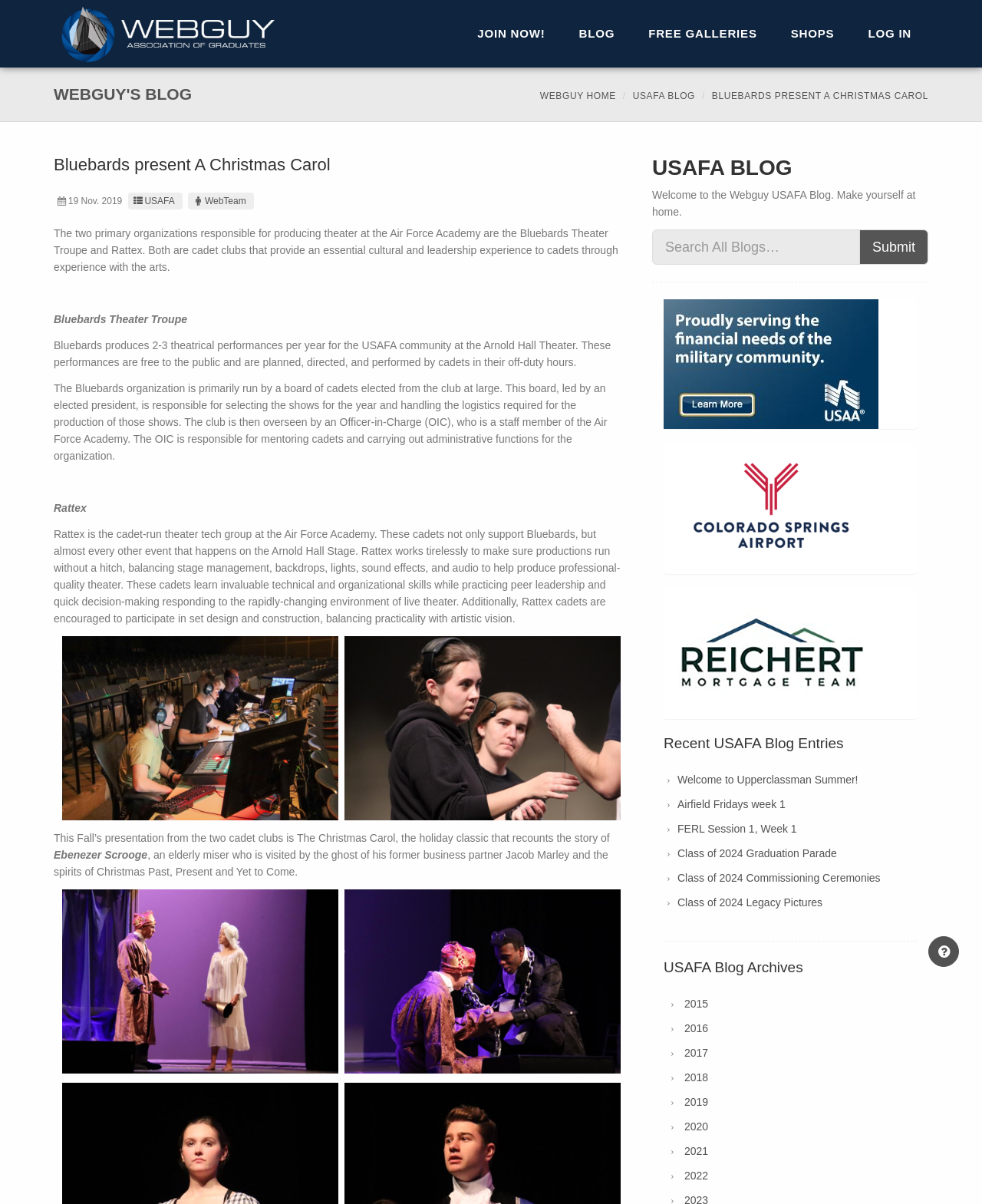What is the name of the theater troupe?
Give a detailed and exhaustive answer to the question.

The question asks for the name of the theater troupe, which can be found in the text 'Bluebards produces 2-3 theatrical performances per year for the USAFA community at the Arnold Hall Theater.' The answer is 'Bluebards'.